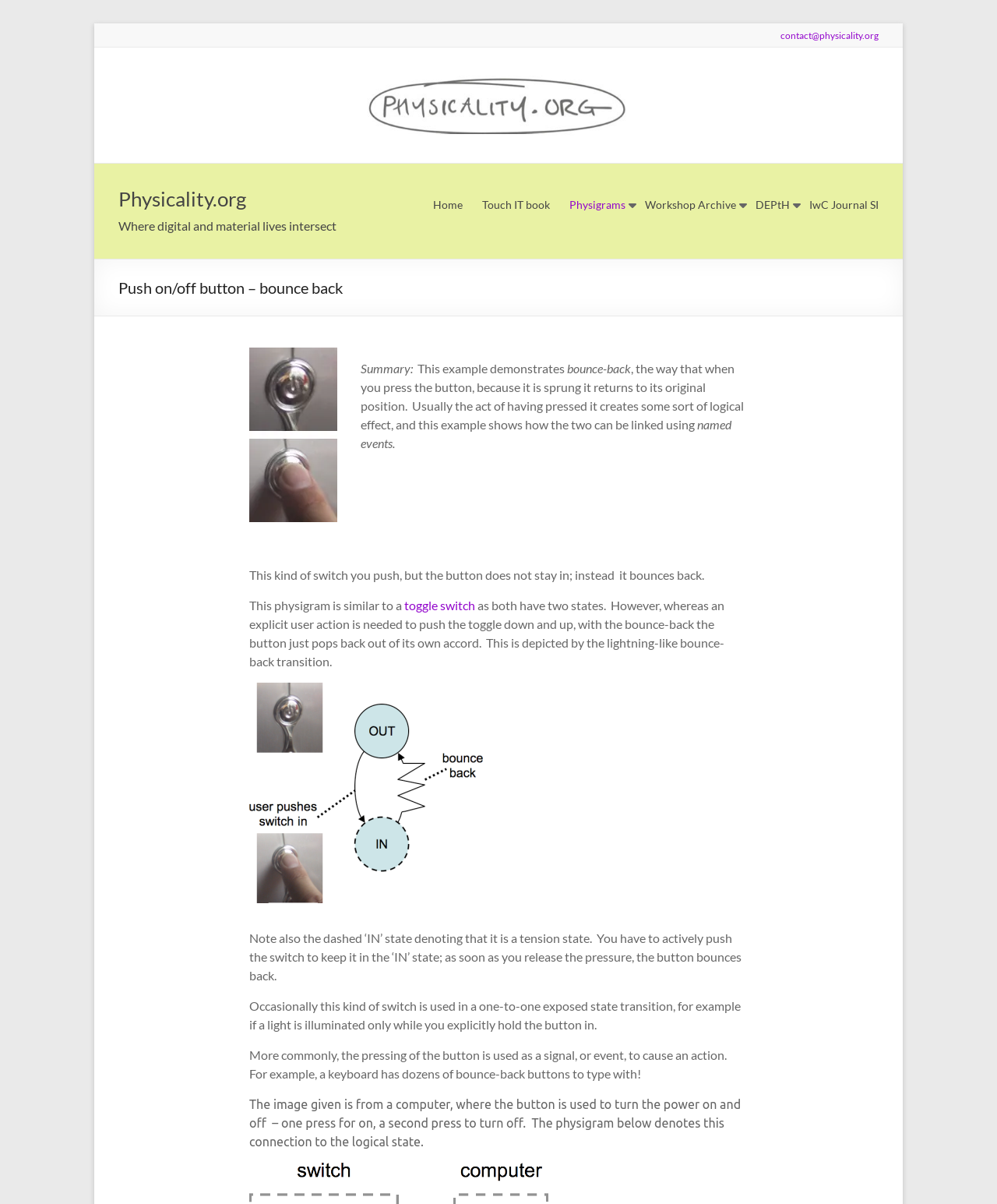Highlight the bounding box coordinates of the region I should click on to meet the following instruction: "Click the 'toggle switch' link".

[0.406, 0.497, 0.477, 0.509]